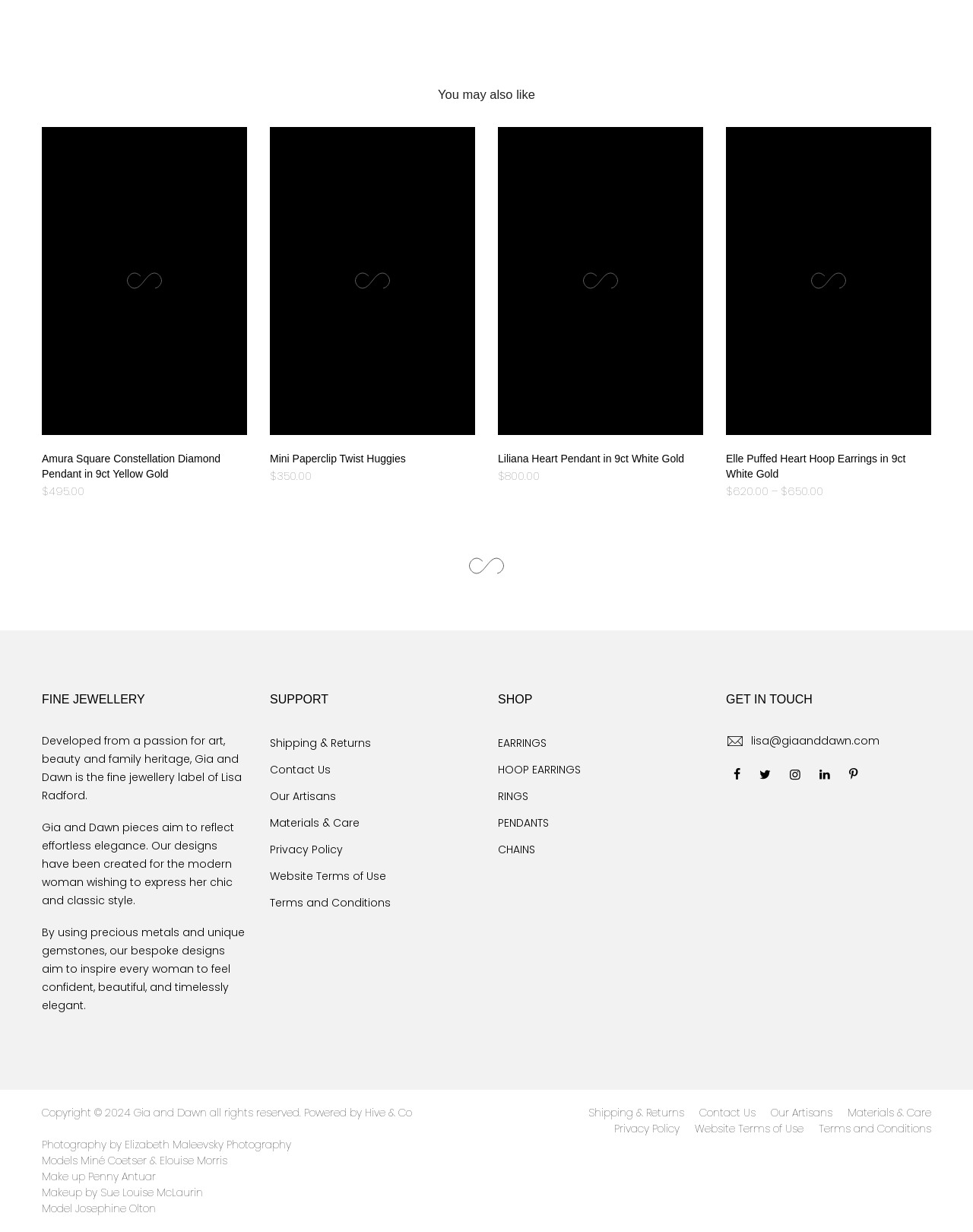Please mark the bounding box coordinates of the area that should be clicked to carry out the instruction: "Email lisa@giaanddawn.com".

[0.772, 0.595, 0.904, 0.607]